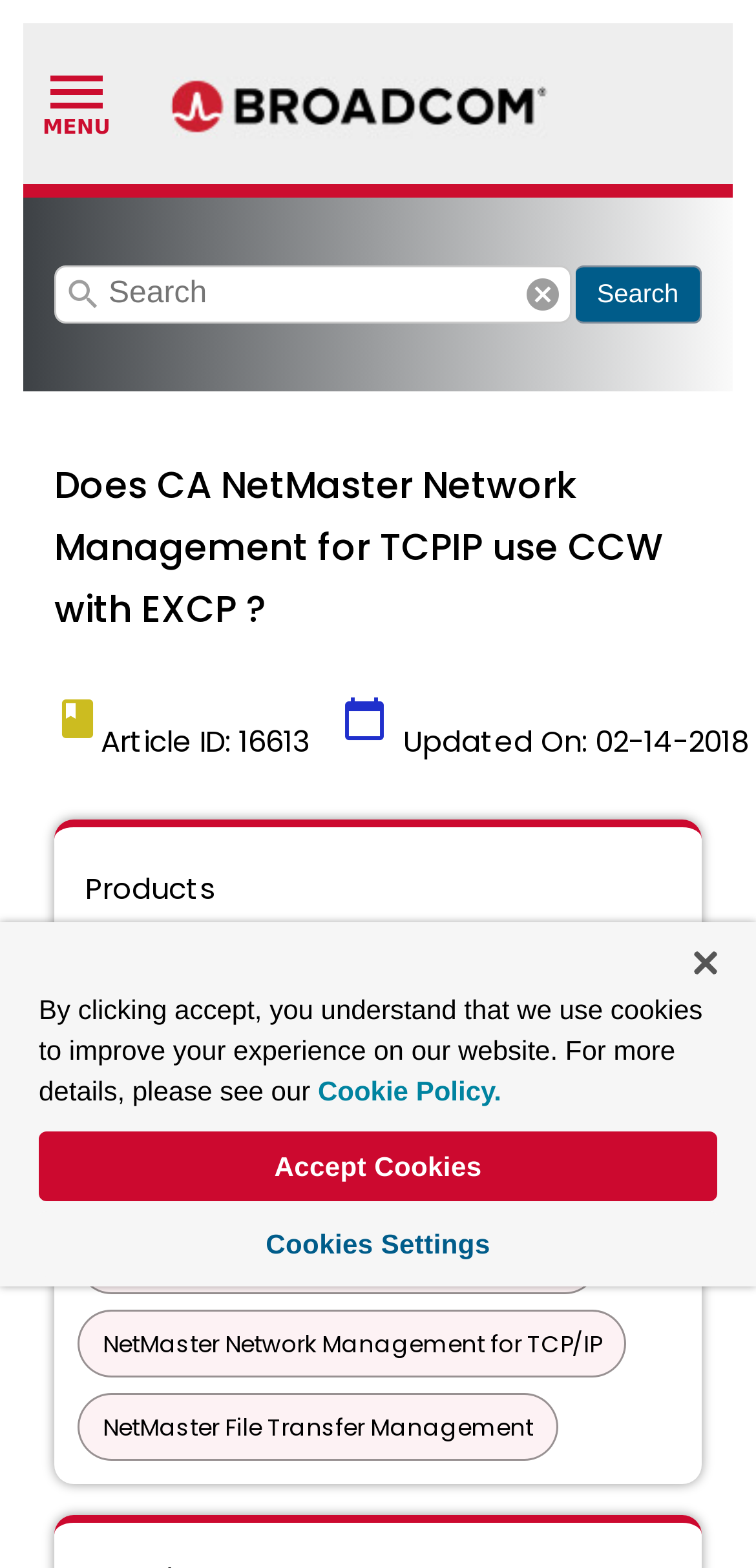Please identify the bounding box coordinates of the element's region that I should click in order to complete the following instruction: "Learn more about CMDB for z/OS". The bounding box coordinates consist of four float numbers between 0 and 1, i.e., [left, top, right, bottom].

[0.136, 0.634, 0.359, 0.655]